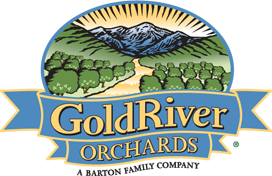Give a thorough caption of the image, focusing on all visible elements.

The image features the logo of GoldRiver Orchards, showcasing a vibrant and colorful design that represents the brand's identity. At the center, the words "GoldRiver Orchards" are prominently displayed in an inviting font, accented by a blue banner. Above the text, a scenic illustration depicts lush orchards set against a backdrop of rolling hills and mountains, evoking a sense of natural beauty and agriculture. A winding path through the orchards leads the viewer's eye toward the mountains, symbolizing the connection between the company and its fruitful landscape. At the bottom, it notes "A Barton Family Company," reinforcing the brand's heritage and family roots in the orchard business. Overall, this logo embodies the essence of GoldRiver Orchards, reflecting its commitment to high-quality products and a strong connection to nature.